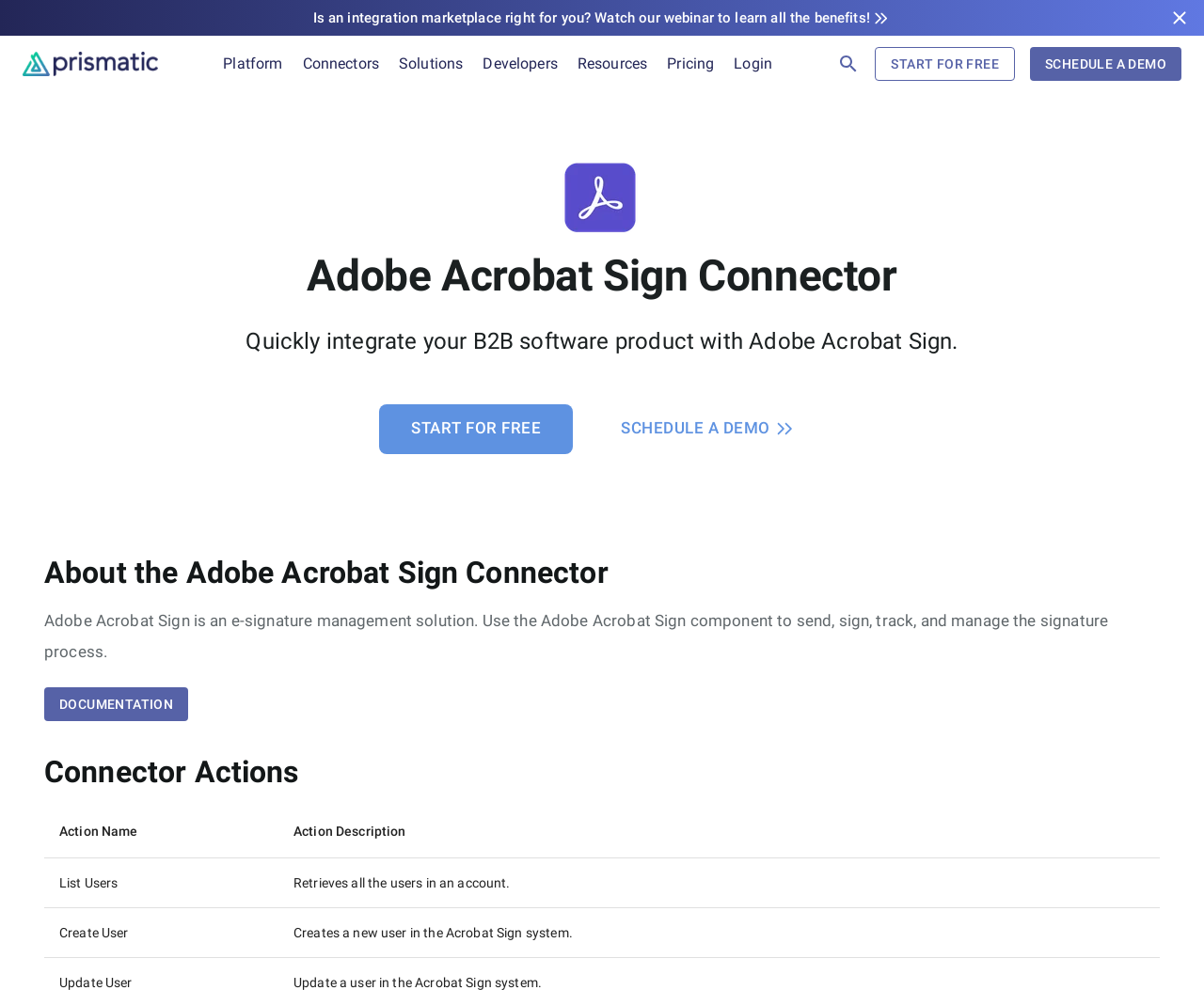Please locate the clickable area by providing the bounding box coordinates to follow this instruction: "Start for free".

[0.727, 0.047, 0.843, 0.082]